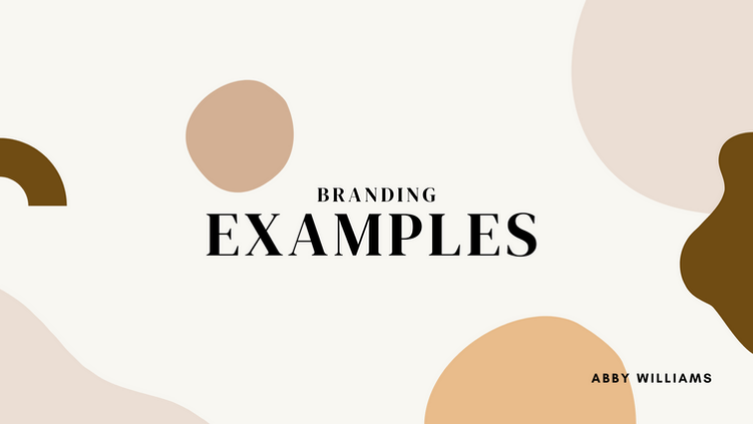Provide a thorough description of the image, including all visible elements.

The image features a stylish design with abstract shapes and a modern aesthetic. The background is lightly textured in a soft cream tone, embellished with organic shapes in muted colors like beige, soft peach, and dark brown, creating a harmonious visual flow. Prominently displayed in bold, elegant typography is the word "BRANDING," which captures the essence of the theme. Below it, the word "EXAMPLES" stands out in a striking black font, emphasizing the purpose of the content. In the bottom right corner, the name "ABBY WILLIAMS" is presented in a lighter font, suggesting authorship or a personal touch to the branding concepts illustrated. This composition effectively conveys a sense of professionalism and creativity in branding design.